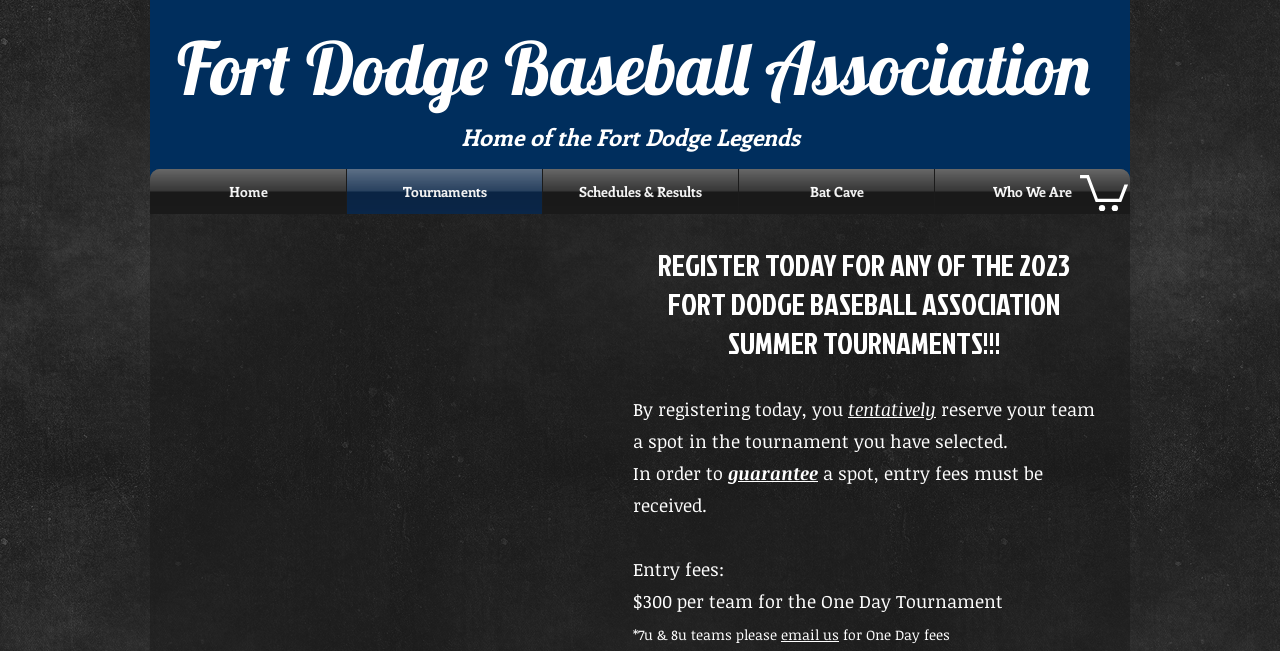Please find and give the text of the main heading on the webpage.

Fort Dodge Baseball Association